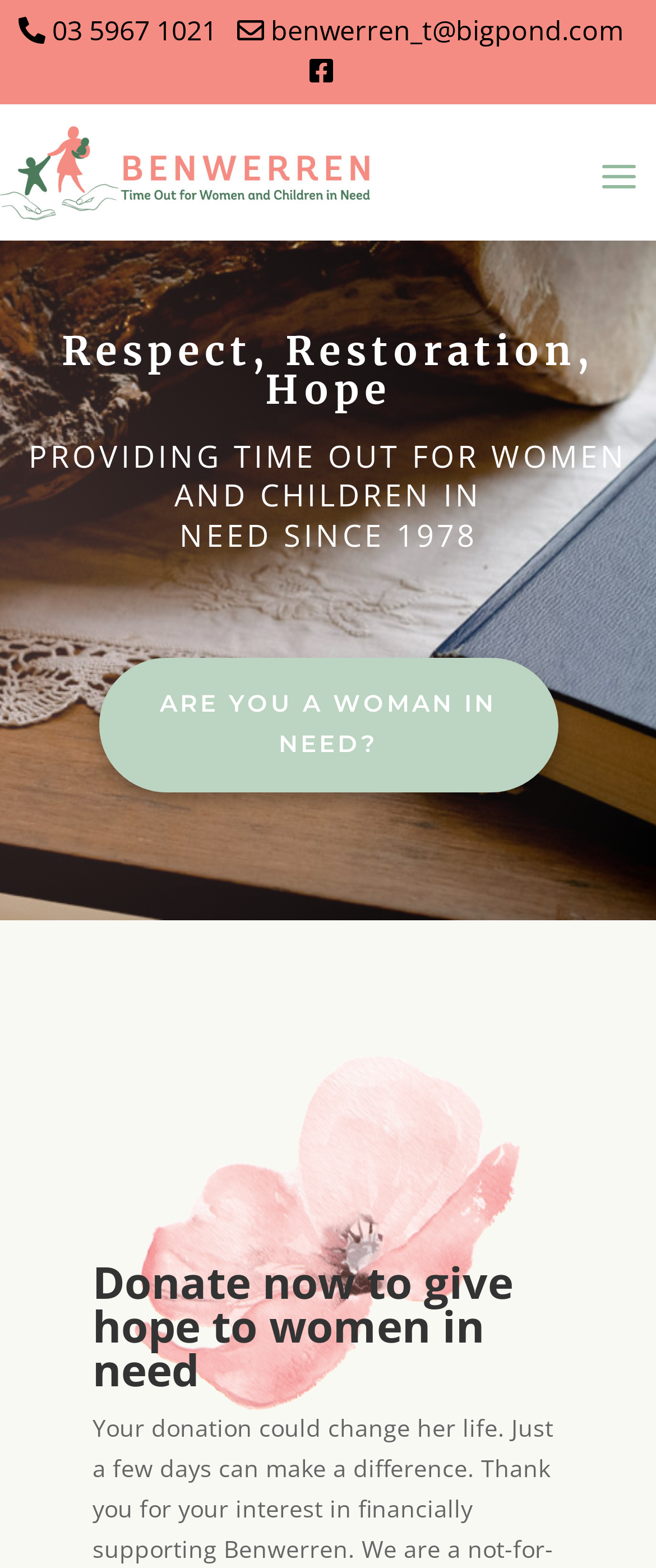Determine the bounding box for the described UI element: "parent_node: 03 5967 1021 benwerren_t@bigpond.com".

[0.472, 0.033, 0.508, 0.057]